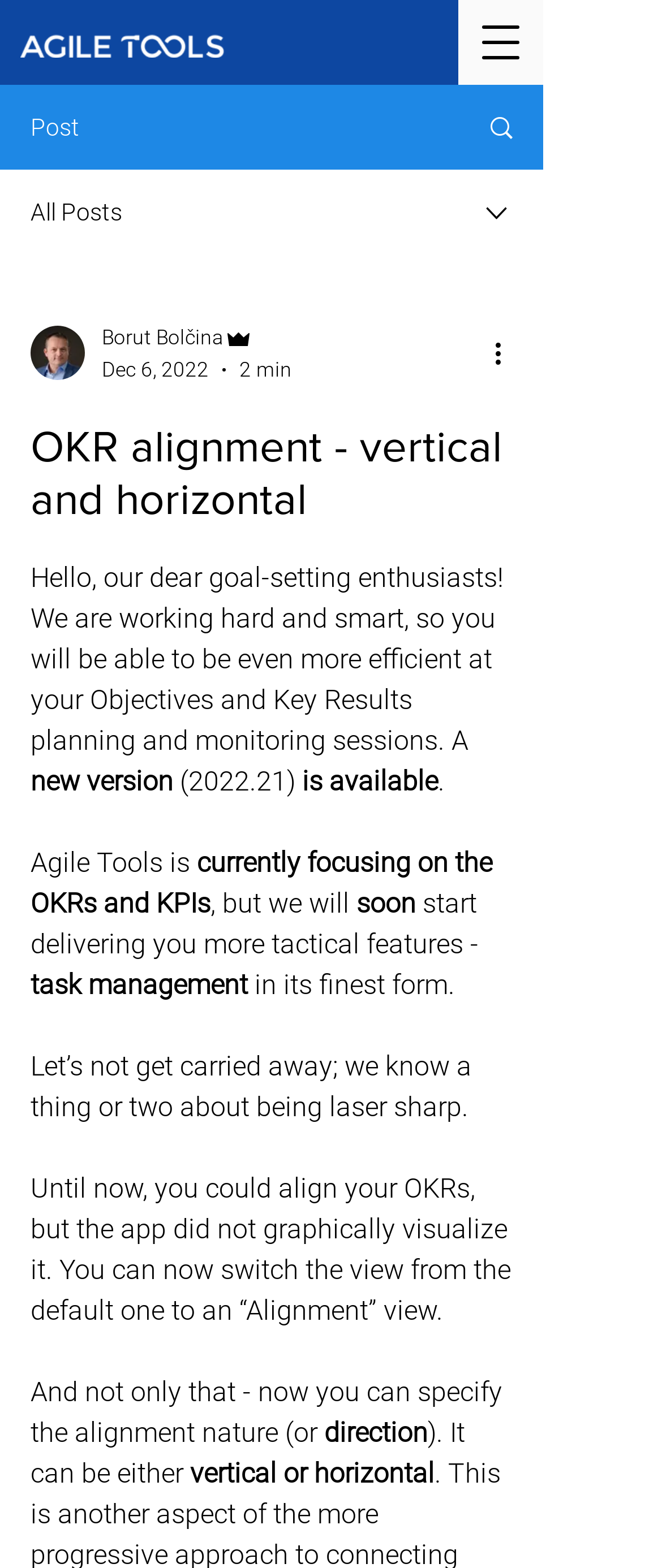Please determine the primary heading and provide its text.

OKR alignment - vertical and horizontal